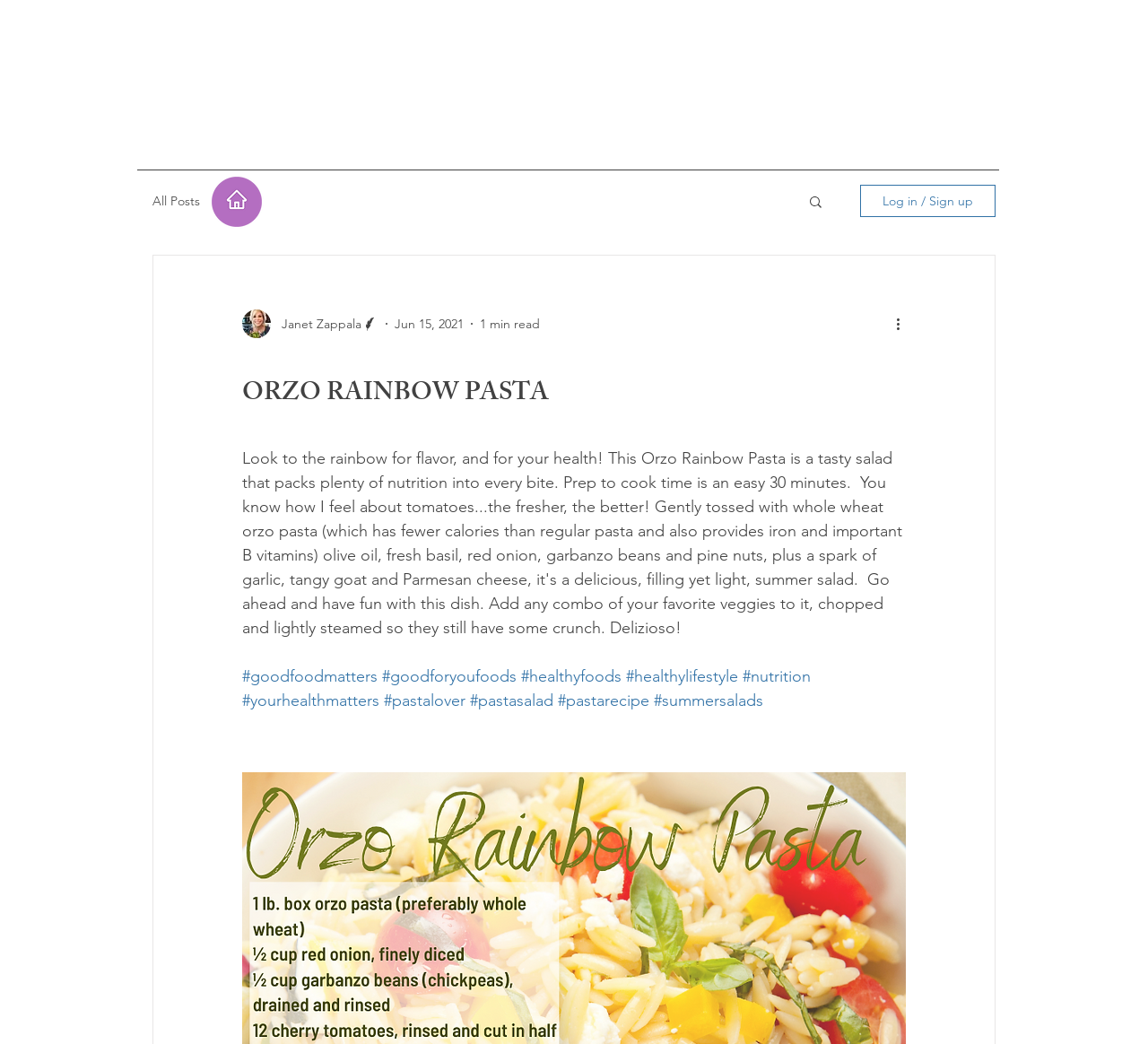Determine the bounding box for the UI element described here: "#pastalover".

[0.334, 0.662, 0.405, 0.68]